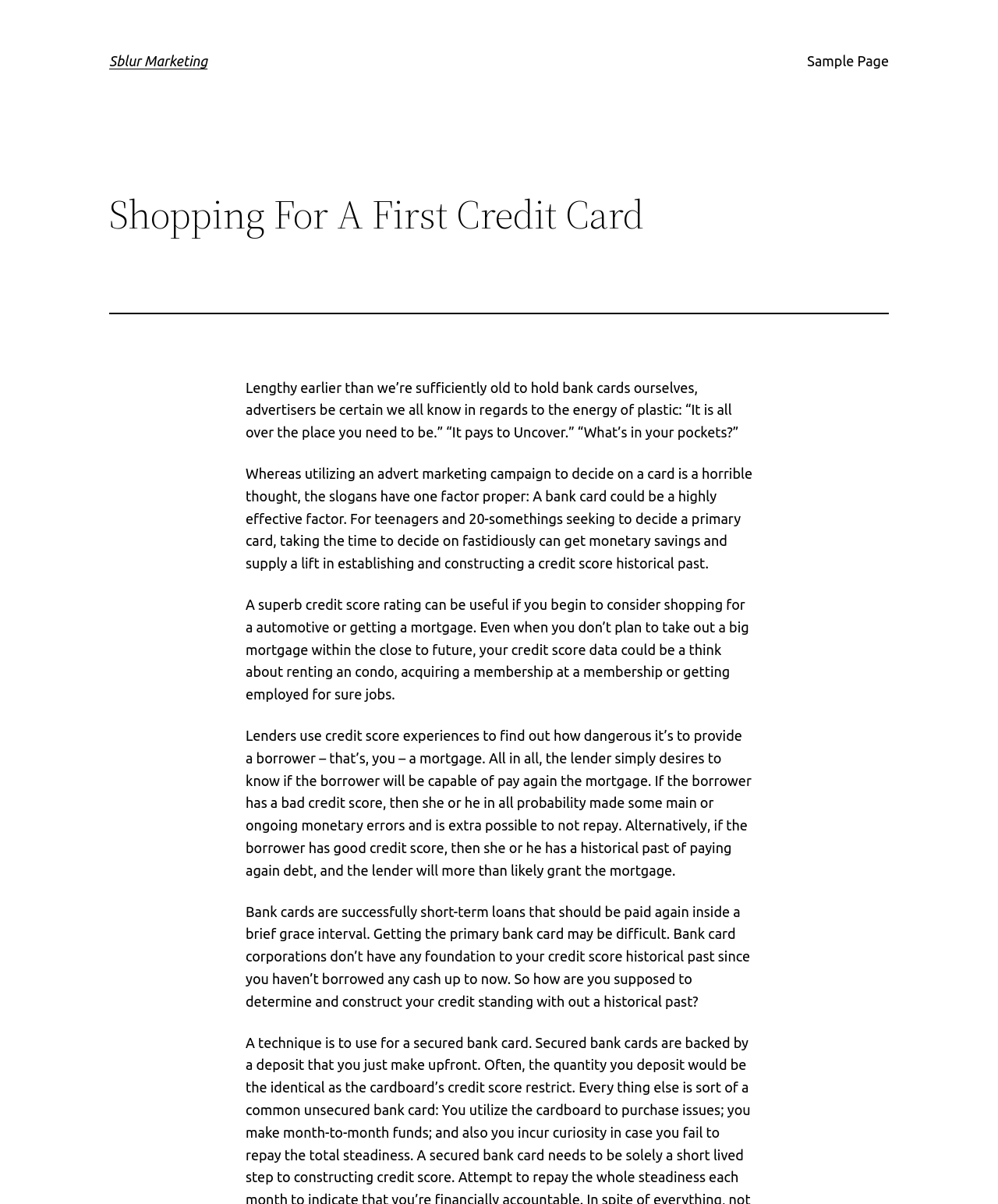What is the challenge of getting the first credit card?
Based on the image, please offer an in-depth response to the question.

The webpage explains that getting the first credit card can be difficult because credit card companies have no basis for the borrower's credit history, since they haven't borrowed any money before. This makes it hard for the borrower to establish and build their credit standing.